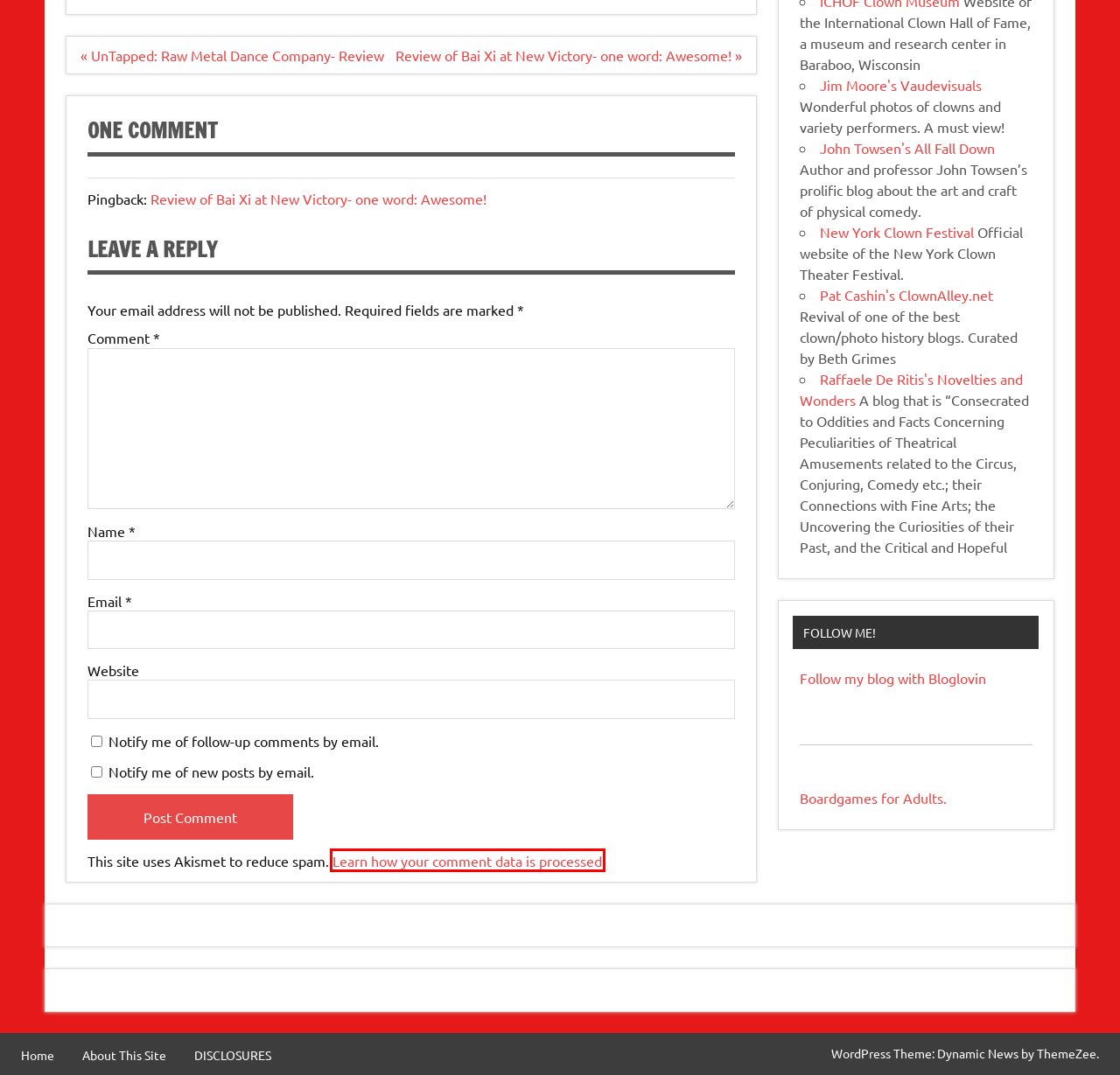You are provided with a screenshot of a webpage where a red rectangle bounding box surrounds an element. Choose the description that best matches the new webpage after clicking the element in the red bounding box. Here are the choices:
A. Acme Flea Circus Page
--TrainedFleas.com!
B. Comedy For Animators – Physical comedy from the masters
C. Privacy Policy – Akismet
D. About This Site - ClownLink.com
E. UnTapped: Raw Metal Dance Company- Review - ClownLink.com
F. Review of Bai Xi at New Victory- one word: Awesome! - ClownLink.com
G. DISCLOSURES - ClownLink.com
H. Uncategorized Archives - ClownLink.com

C